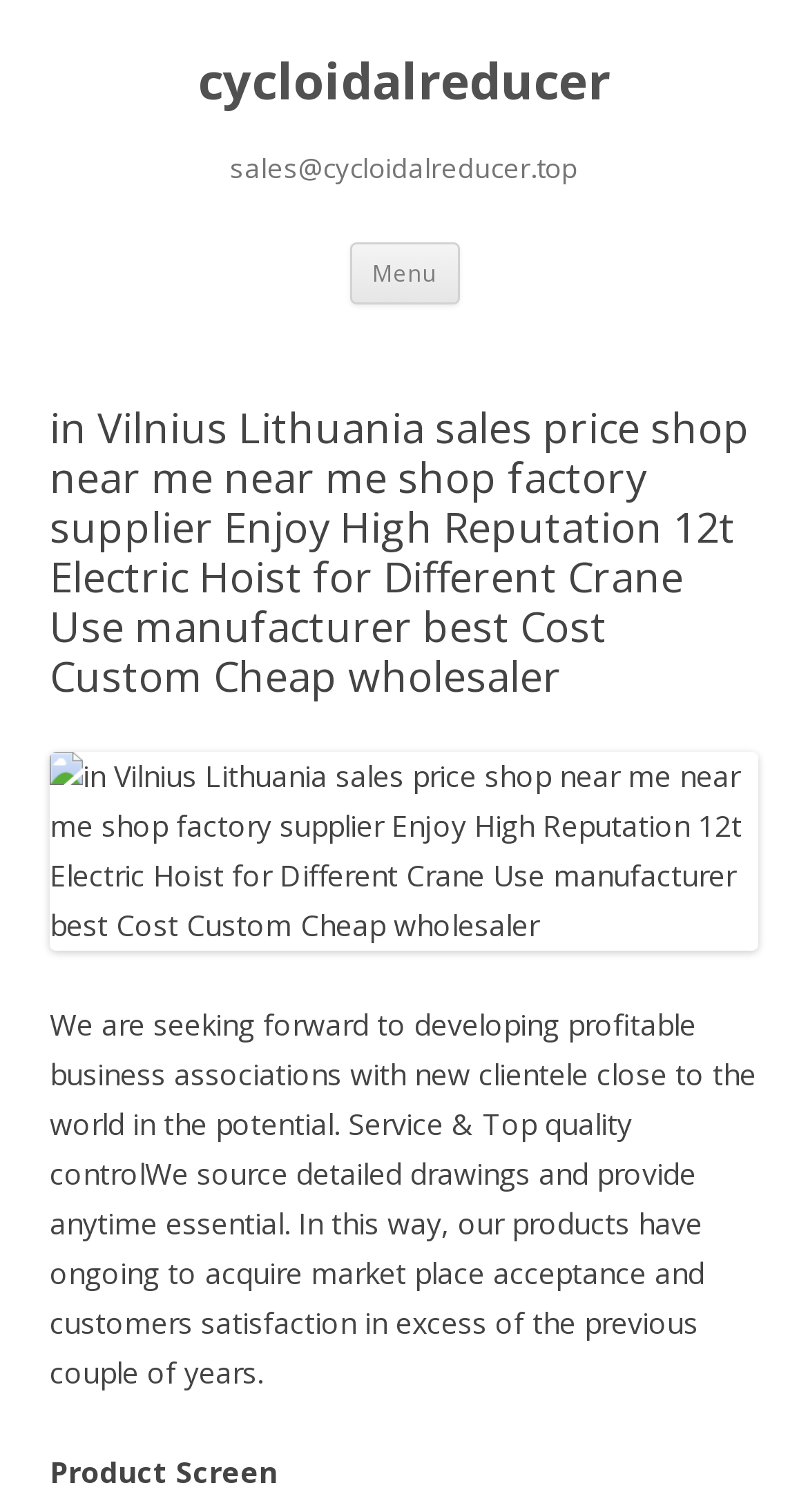What is the purpose of the button?
Provide a concise answer using a single word or phrase based on the image.

Menu